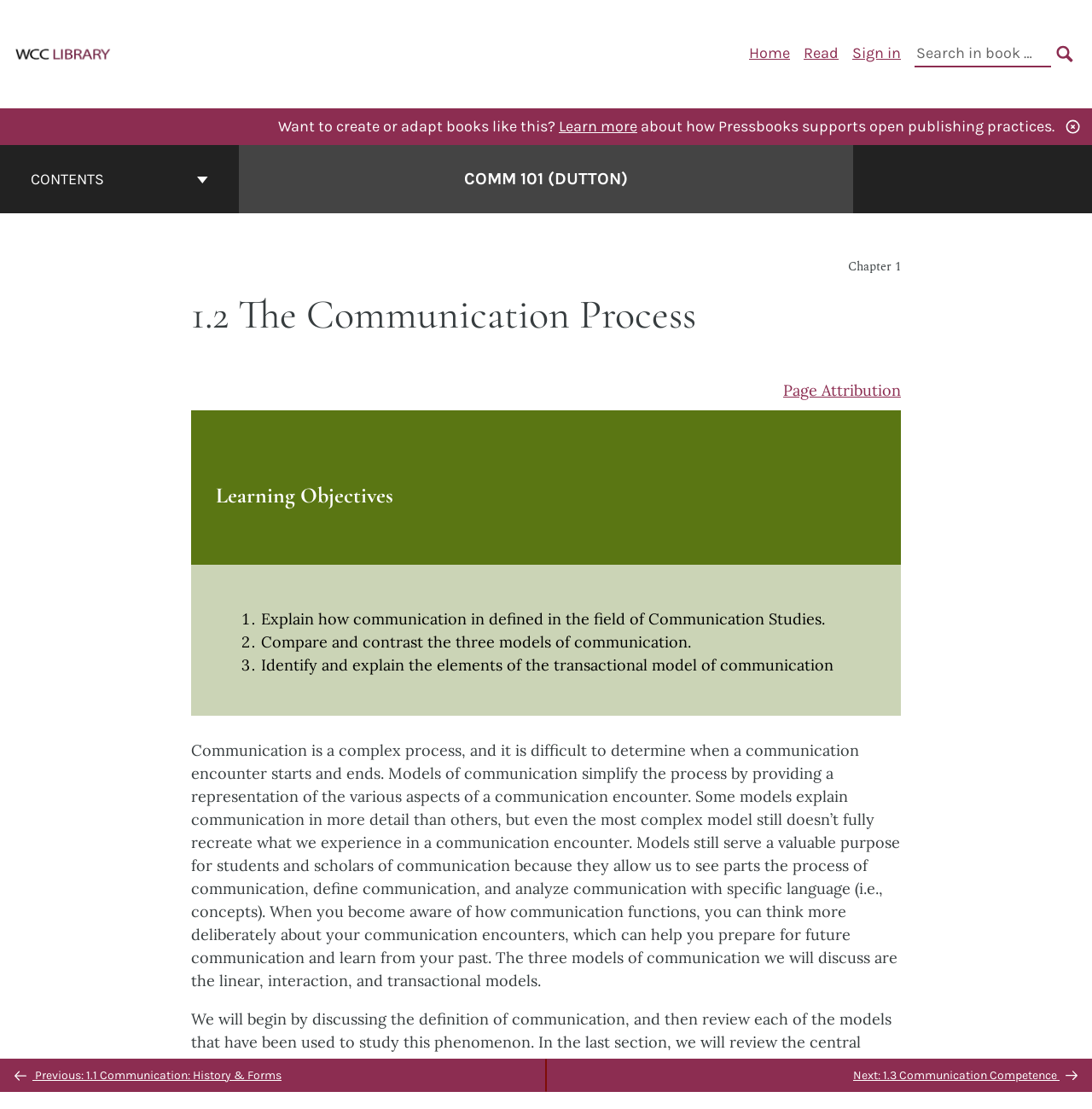Identify the bounding box coordinates for the element you need to click to achieve the following task: "Click the 'SEND >' button". The coordinates must be four float values ranging from 0 to 1, formatted as [left, top, right, bottom].

None